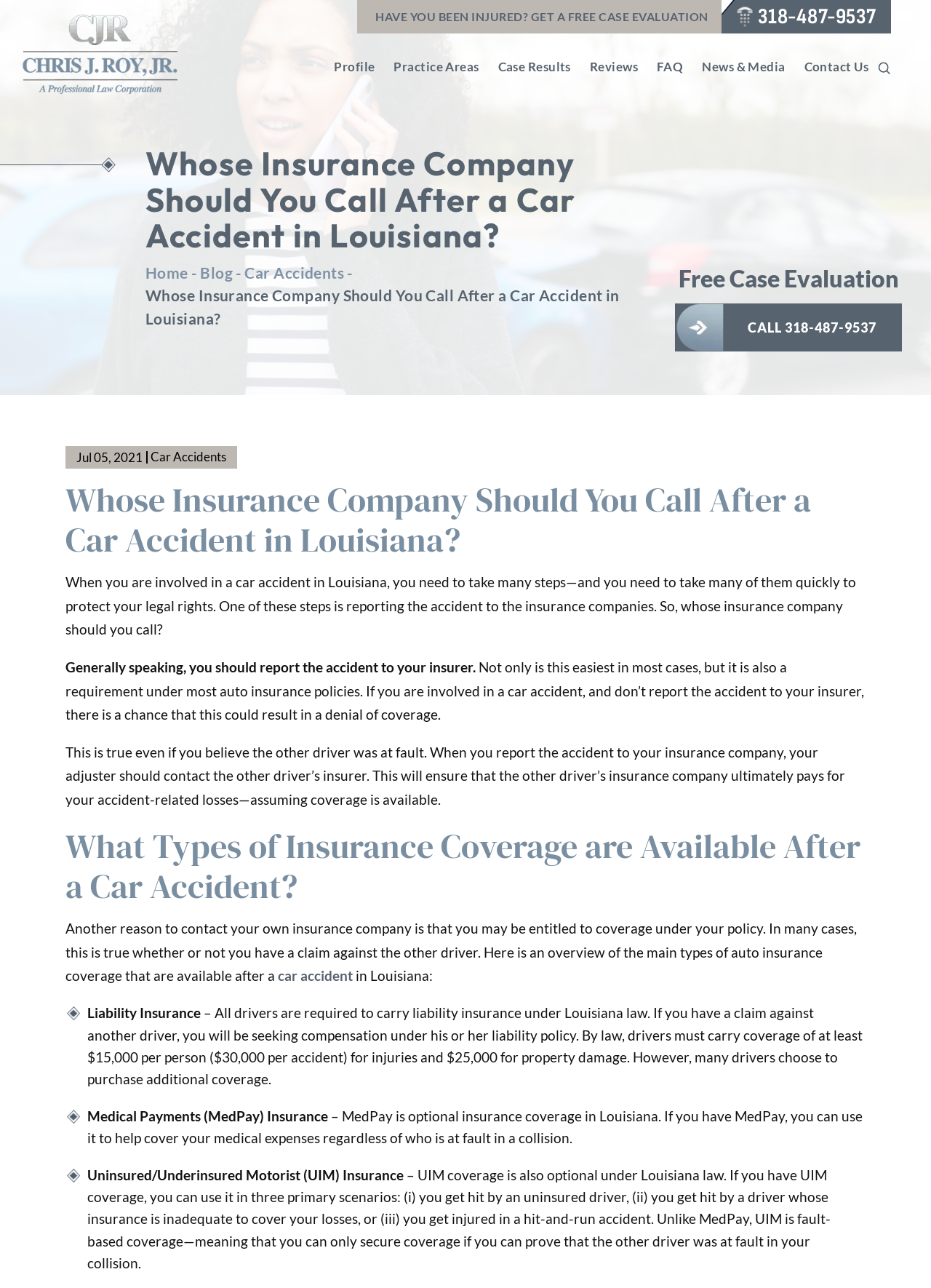Please identify the bounding box coordinates of the area I need to click to accomplish the following instruction: "Click the 'FAQ' link".

[0.705, 0.044, 0.734, 0.06]